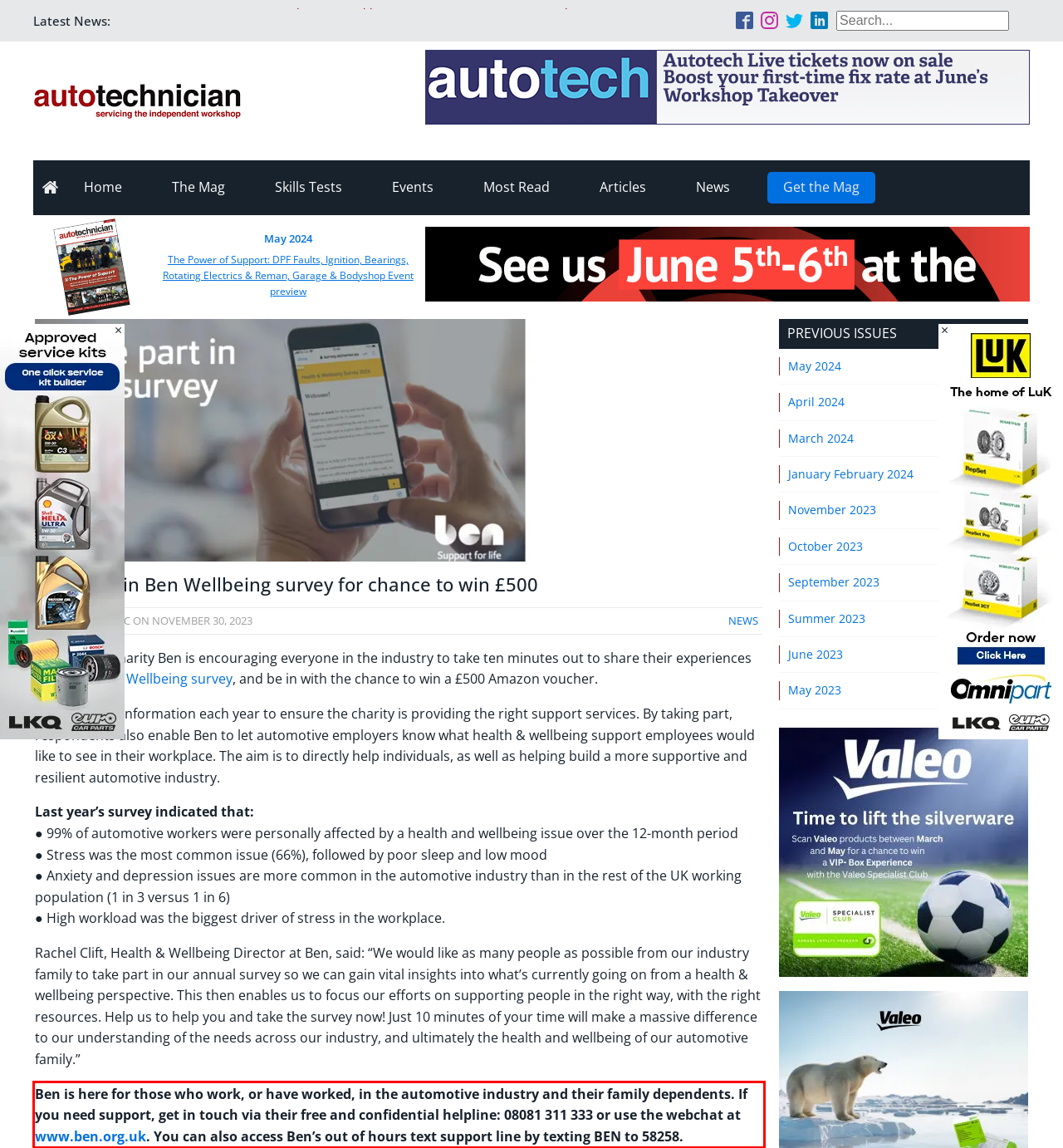Using the webpage screenshot, recognize and capture the text within the red bounding box.

Ben is here for those who work, or have worked, in the automotive industry and their family dependents. If you need support, get in touch via their free and confidential helpline: 08081 311 333 or use the webchat at www.ben.org.uk. You can also access Ben’s out of hours text support line by texting BEN to 58258.